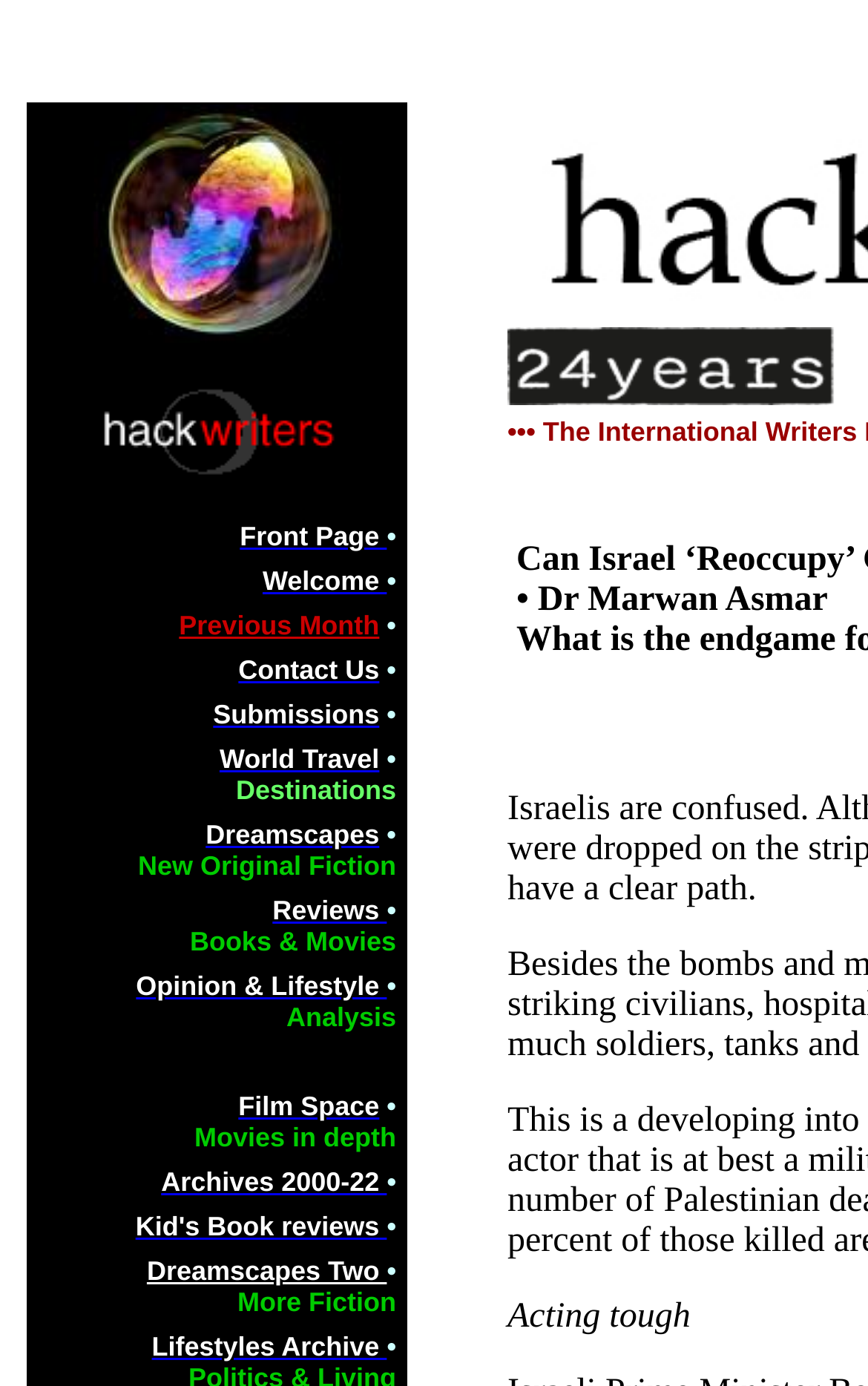Is there a section for book reviews?
Please provide a comprehensive answer based on the details in the screenshot.

I found a link with the text 'Reviews' and another with the text 'Kid's Book reviews', indicating that there is a section for book reviews.